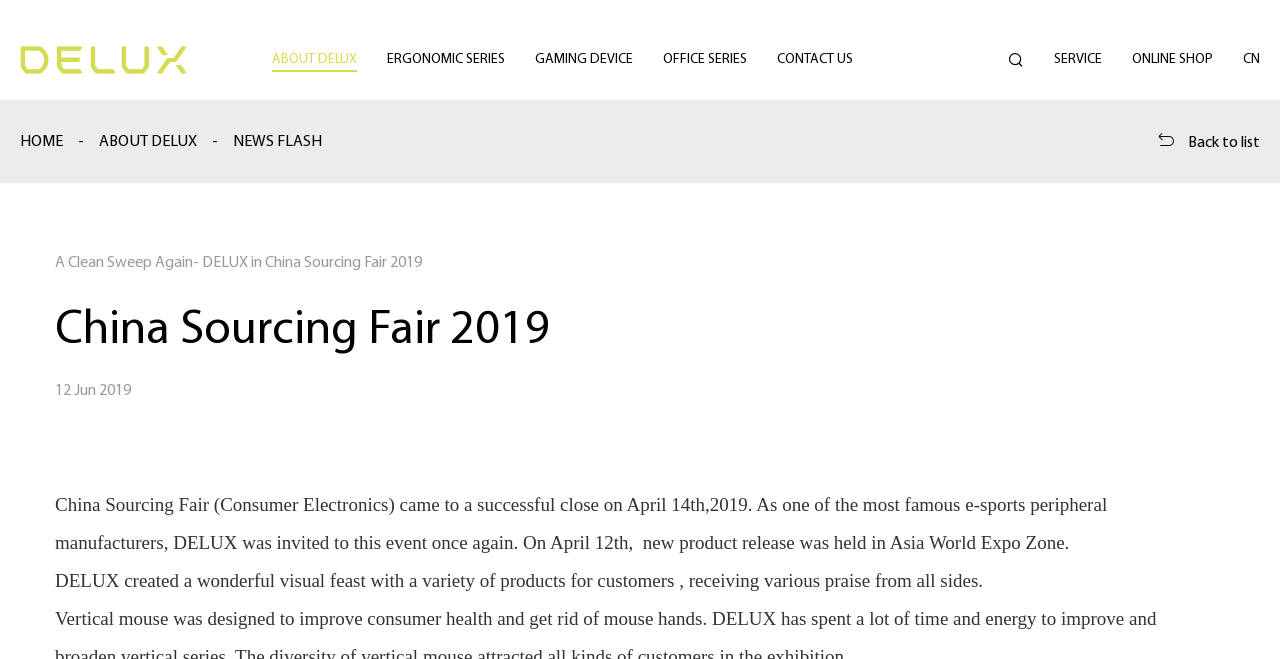Please answer the following query using a single word or phrase: 
How many main categories are there?

4